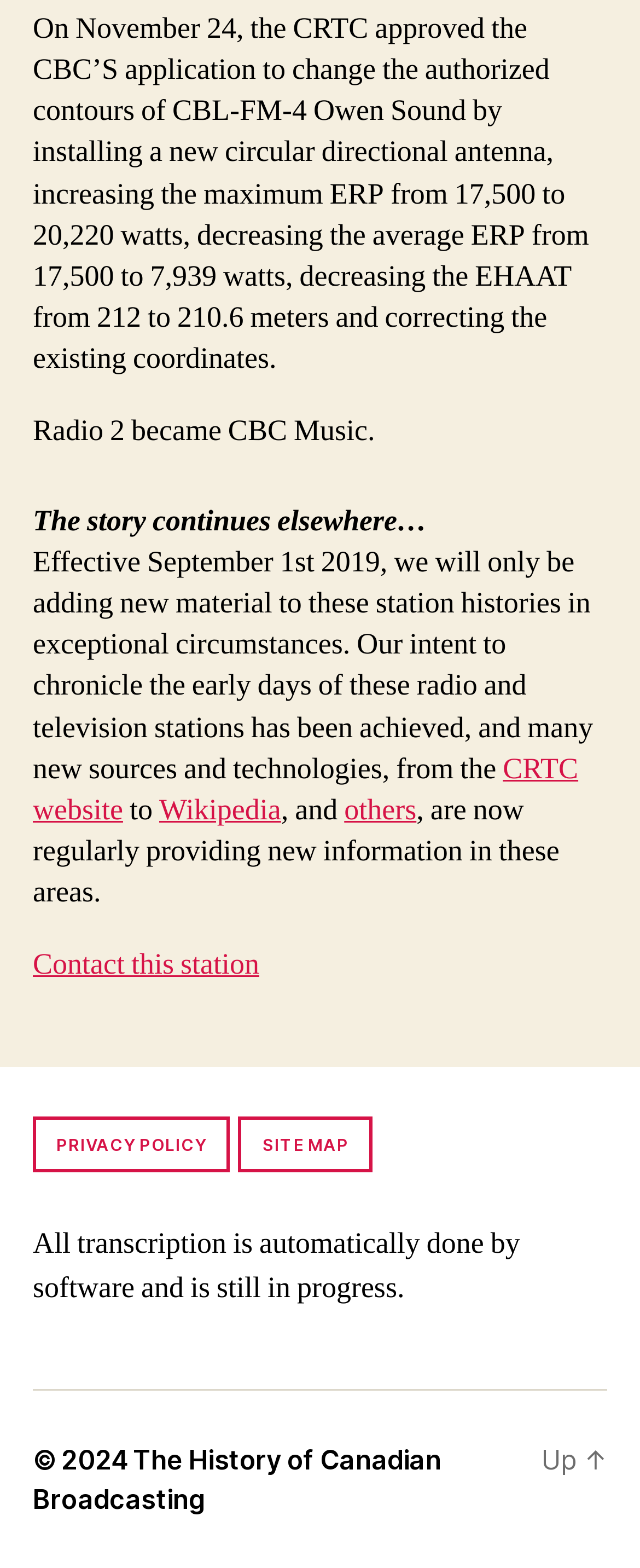Determine the bounding box coordinates of the UI element described by: "The History of Canadian Broadcasting".

[0.051, 0.921, 0.69, 0.967]